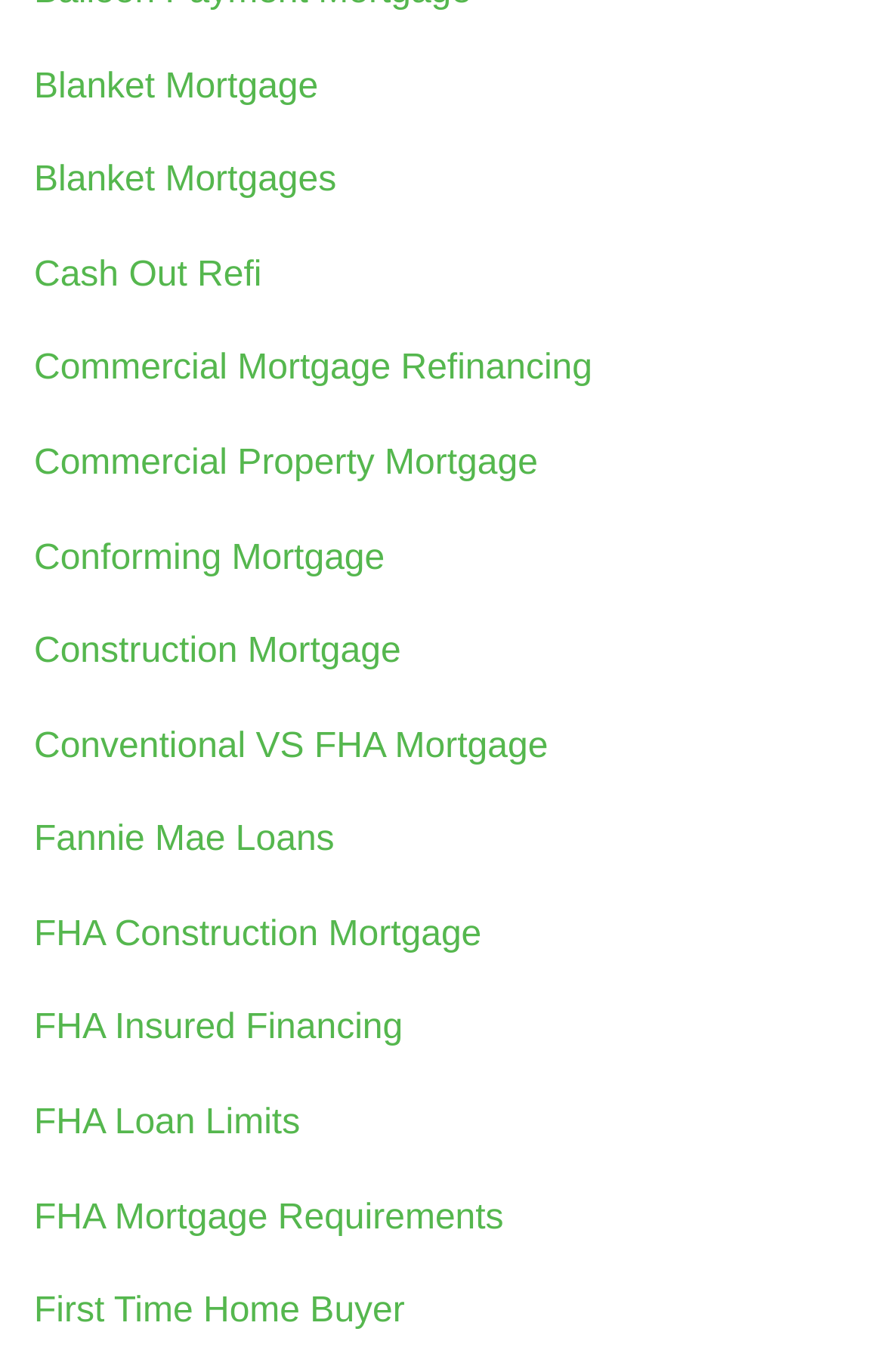Find the bounding box of the web element that fits this description: "Conventional VS FHA Mortgage".

[0.038, 0.53, 0.62, 0.558]